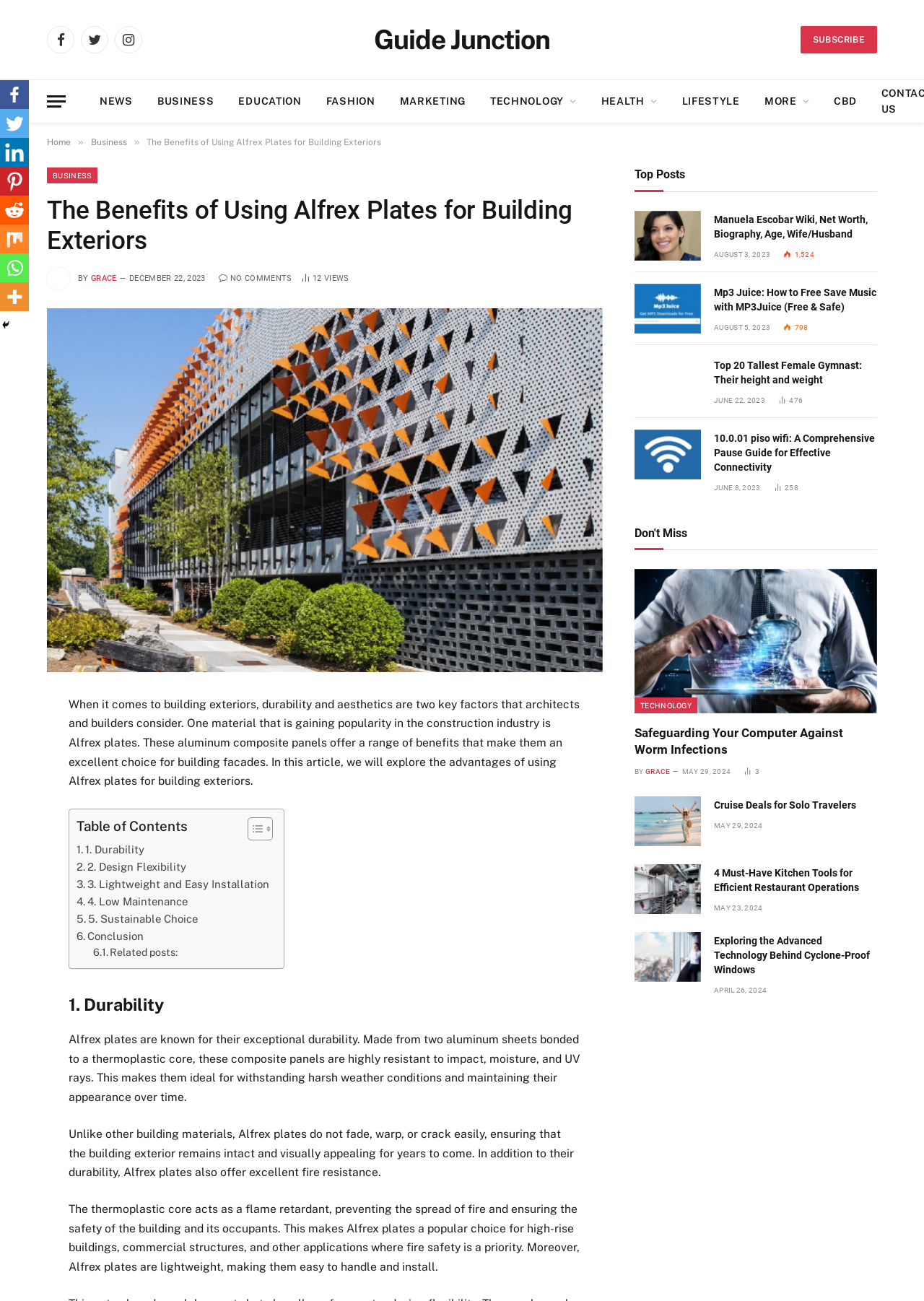Please answer the following question using a single word or phrase: 
How many article views does the post 'Manuela Escobar Wiki, Net Worth, Biography, Age, Wife/Husband' have?

1524